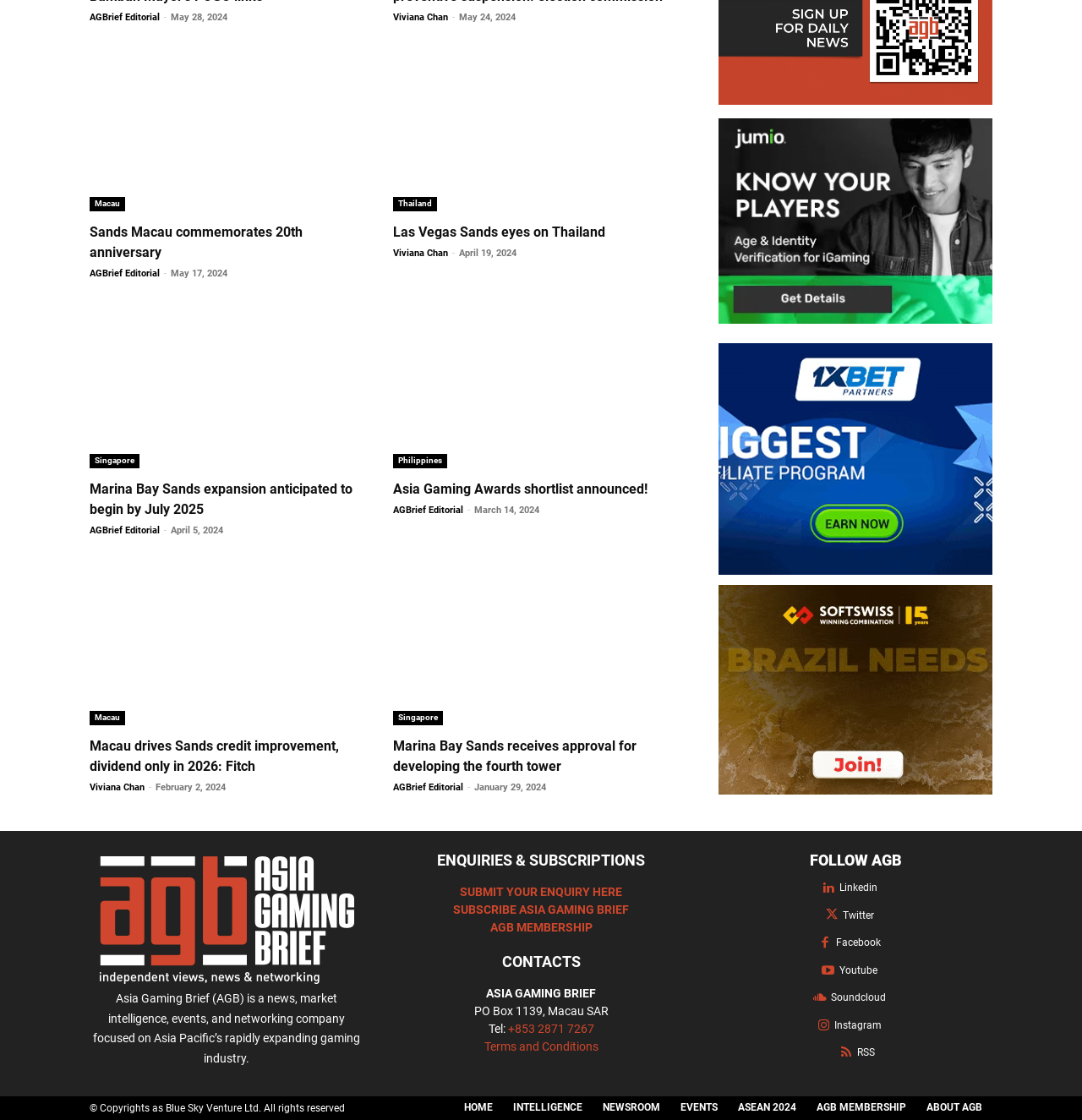Could you specify the bounding box coordinates for the clickable section to complete the following instruction: "View the video about Jumio"?

[0.664, 0.307, 0.922, 0.513]